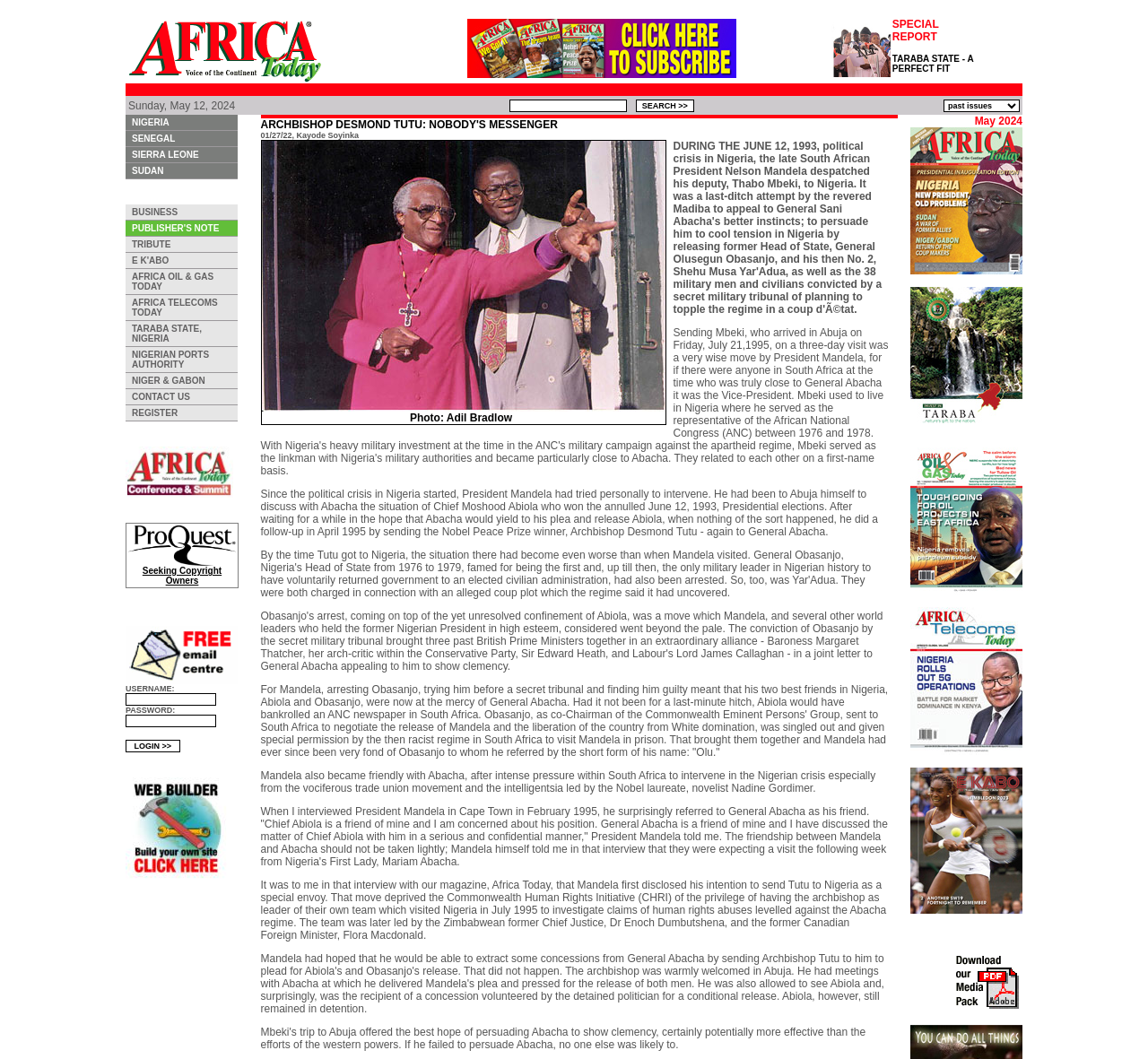Carefully observe the image and respond to the question with a detailed answer:
Who is the person mentioned in the article?

The article mentions President Mandela in several paragraphs, discussing his relationship with General Abacha and his efforts to intervene in the Nigerian crisis.